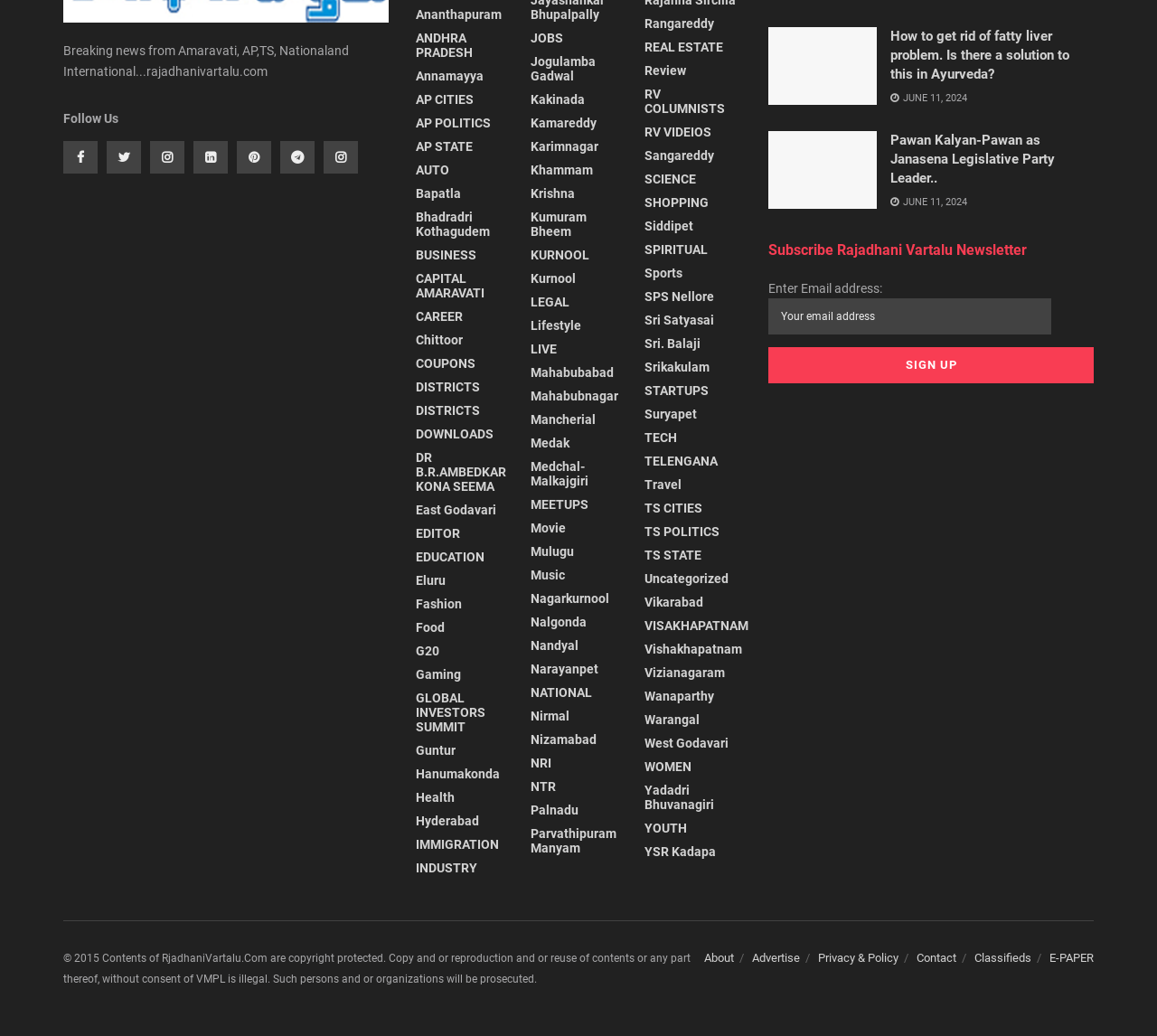Please identify the coordinates of the bounding box that should be clicked to fulfill this instruction: "Go to AP CITIES".

[0.359, 0.089, 0.409, 0.103]